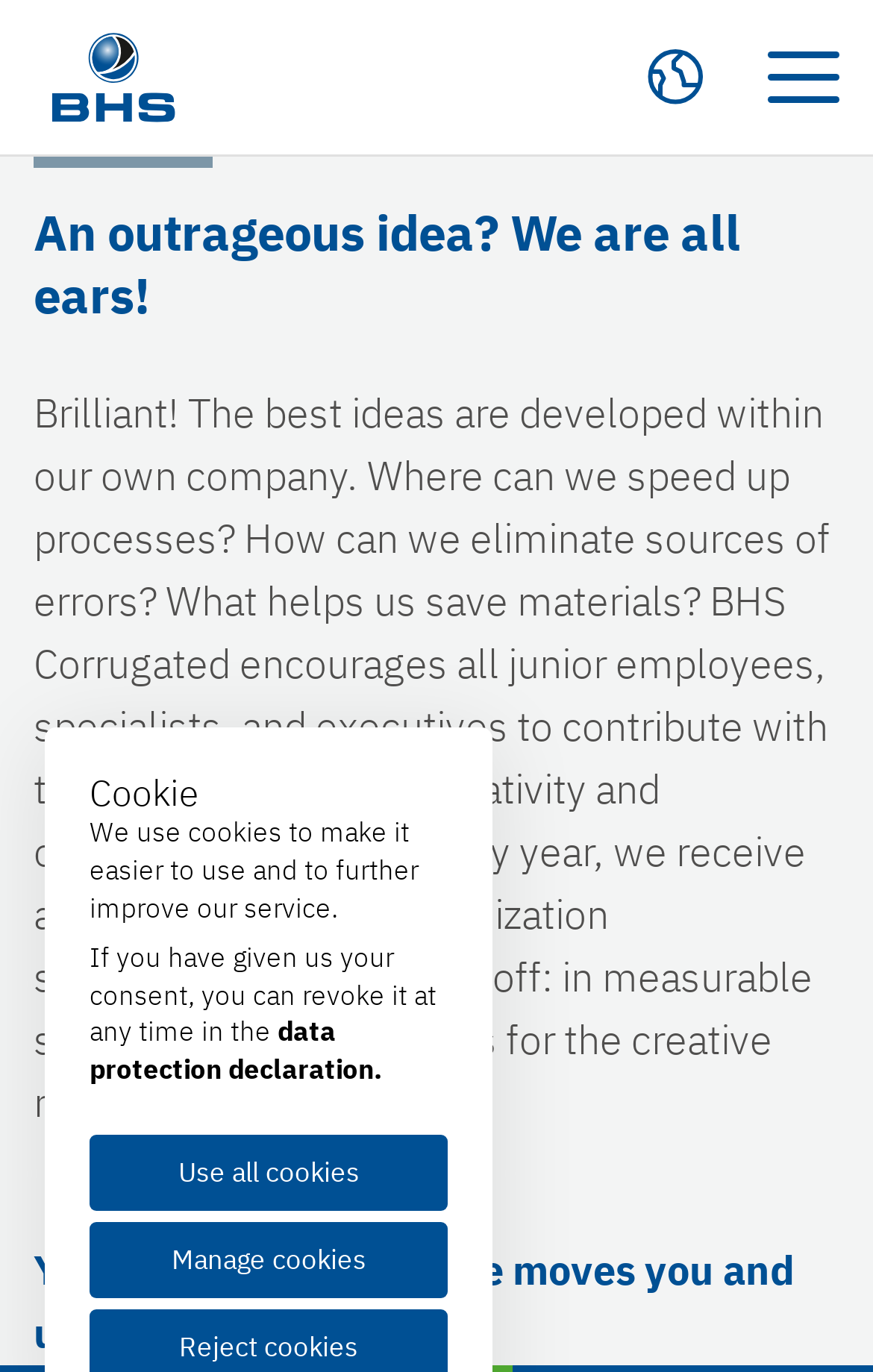Refer to the image and provide an in-depth answer to the question:
What is the main idea of the webpage?

The webpage is about a suggestion scheme where employees can contribute their ideas and receive rewards for their creative minds, as indicated by the header 'An outrageous idea? We are all ears!' and the static text 'Brilliant! The best ideas are developed within our own company...'.